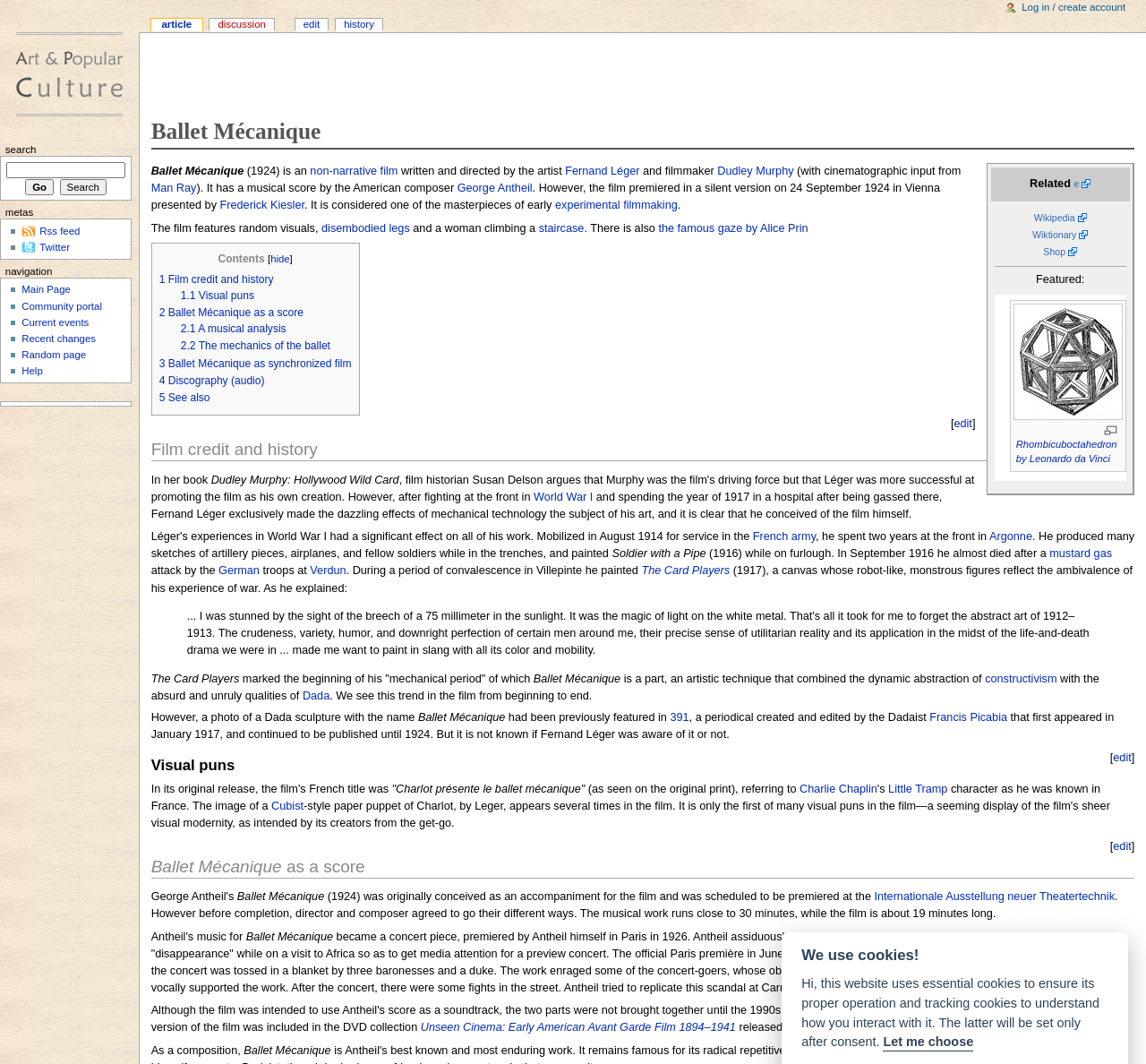Bounding box coordinates should be provided in the format (top-left x, top-left y, bottom-right x, bottom-right y) with all values between 0 and 1. Identify the bounding box for this UI element: Rhombicuboctahedron by Leonardo da Vinci

[0.886, 0.412, 0.975, 0.436]